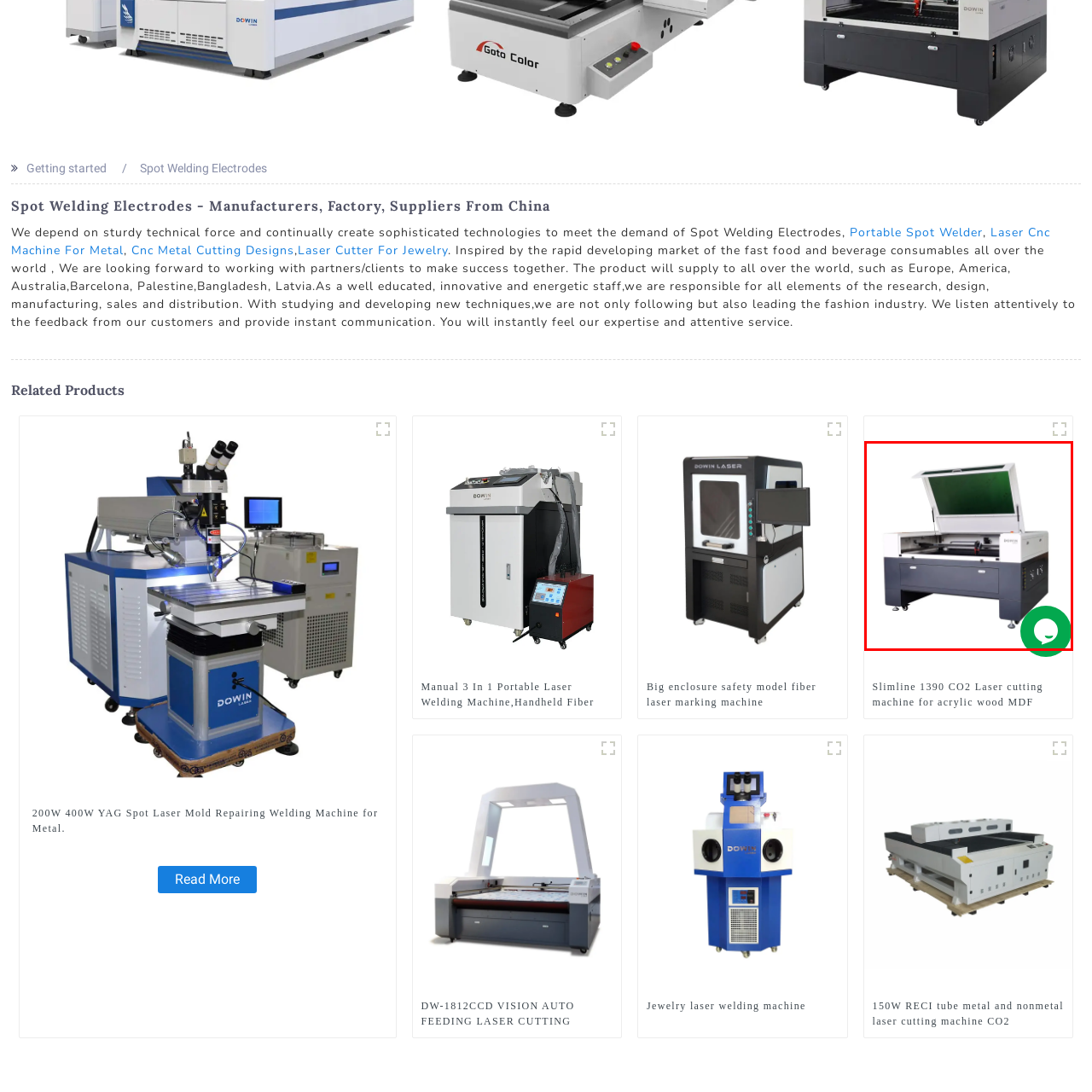Explain in detail what is shown in the red-bordered image.

The image depicts a Slimline 1390 CO2 laser cutting machine, designed specifically for cutting materials such as acrylic, wood, and MDF. The machine features a sleek design with an open lid showcasing its operational area, emphasizing its accessibility for loading materials. It is part of a collection of advanced laser cutting technologies, equipped to handle various cutting tasks efficiently. The machine is likely to appeal to professionals in design and manufacturing sectors looking for precision cutting solutions. This specific model is recognized for its high performance and versatility in various applications, highlighting the evolving capabilities in laser cutting technology.